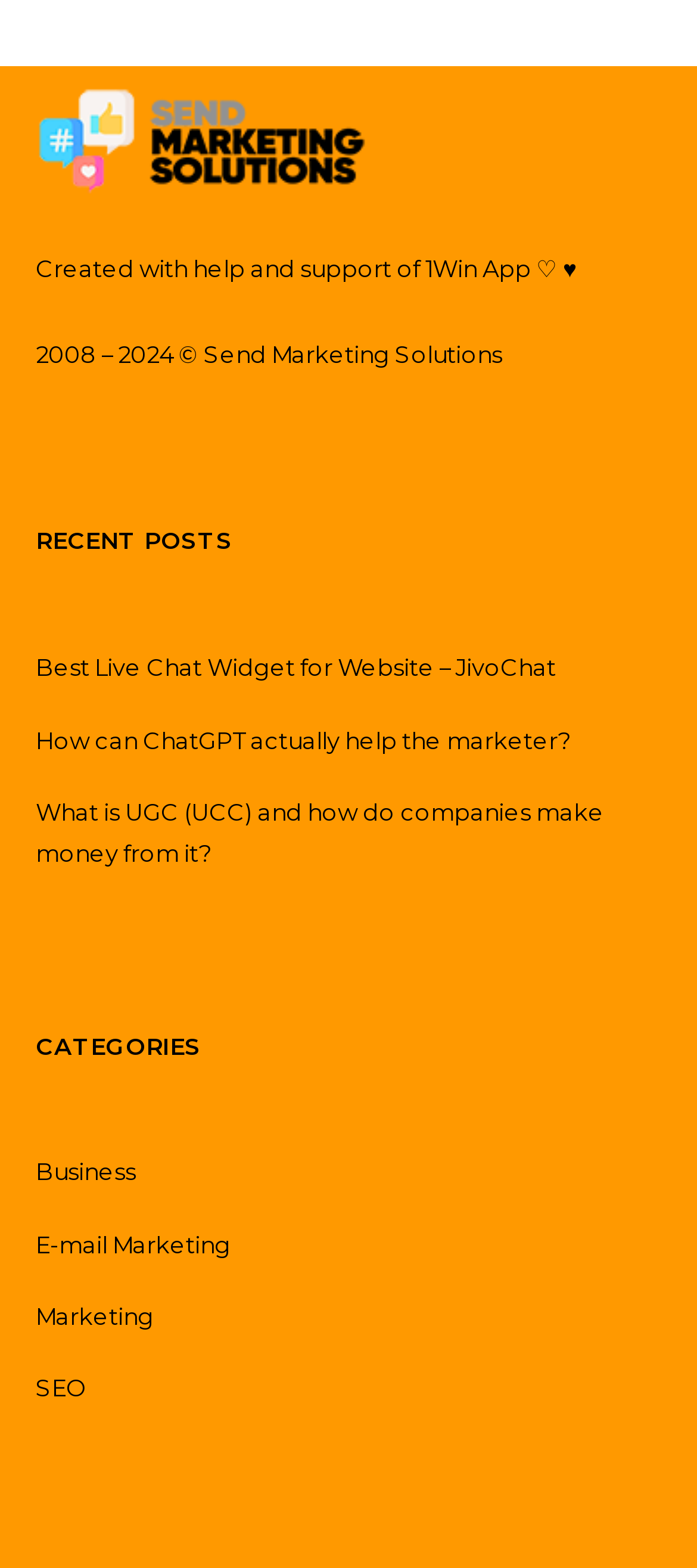Given the element description "E-mail Marketing" in the screenshot, predict the bounding box coordinates of that UI element.

[0.051, 0.784, 0.331, 0.803]